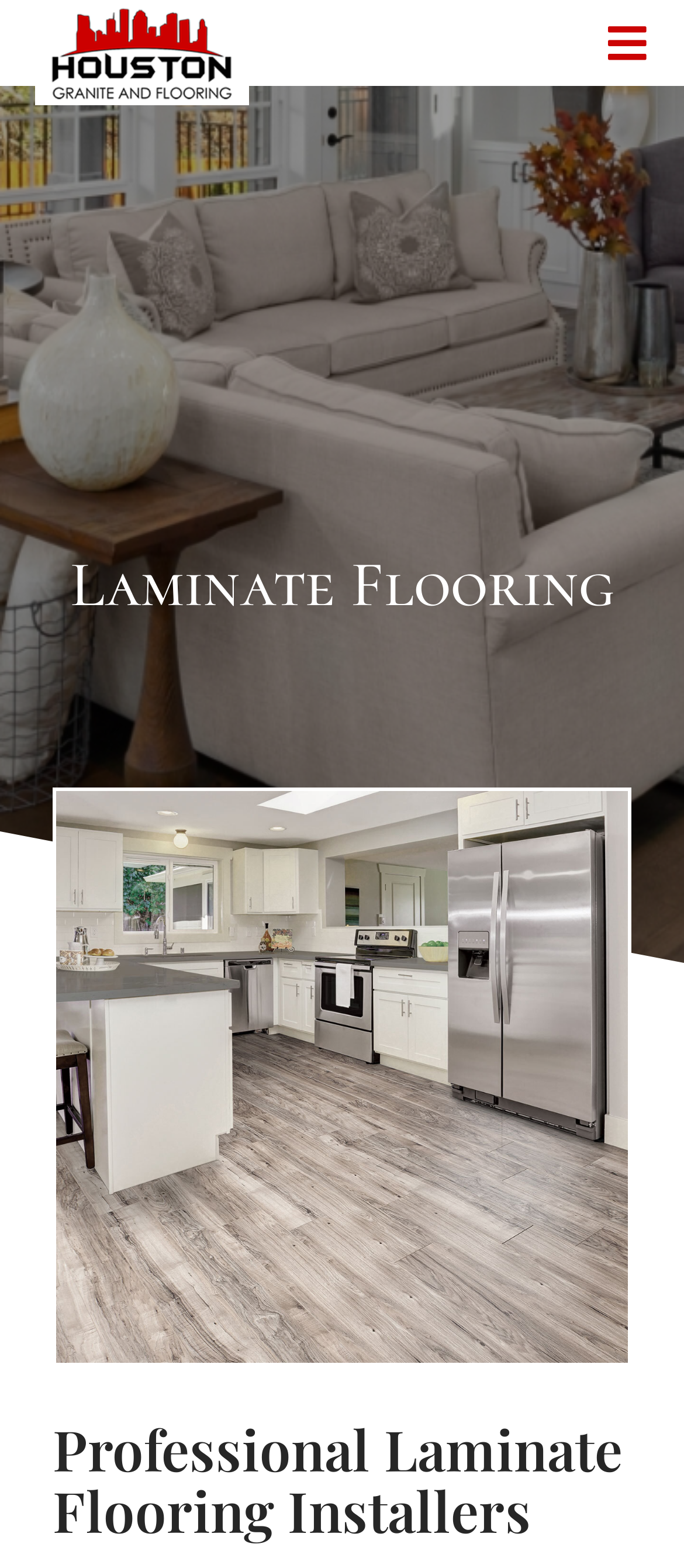Using the elements shown in the image, answer the question comprehensively: How many images are on the webpage?

I counted the number of image elements on the webpage and found three: the 'Houston Granite and Flooring Logo' image, an image with no description, and another image with no description. These images are likely used to visually enhance the webpage or illustrate products or services.